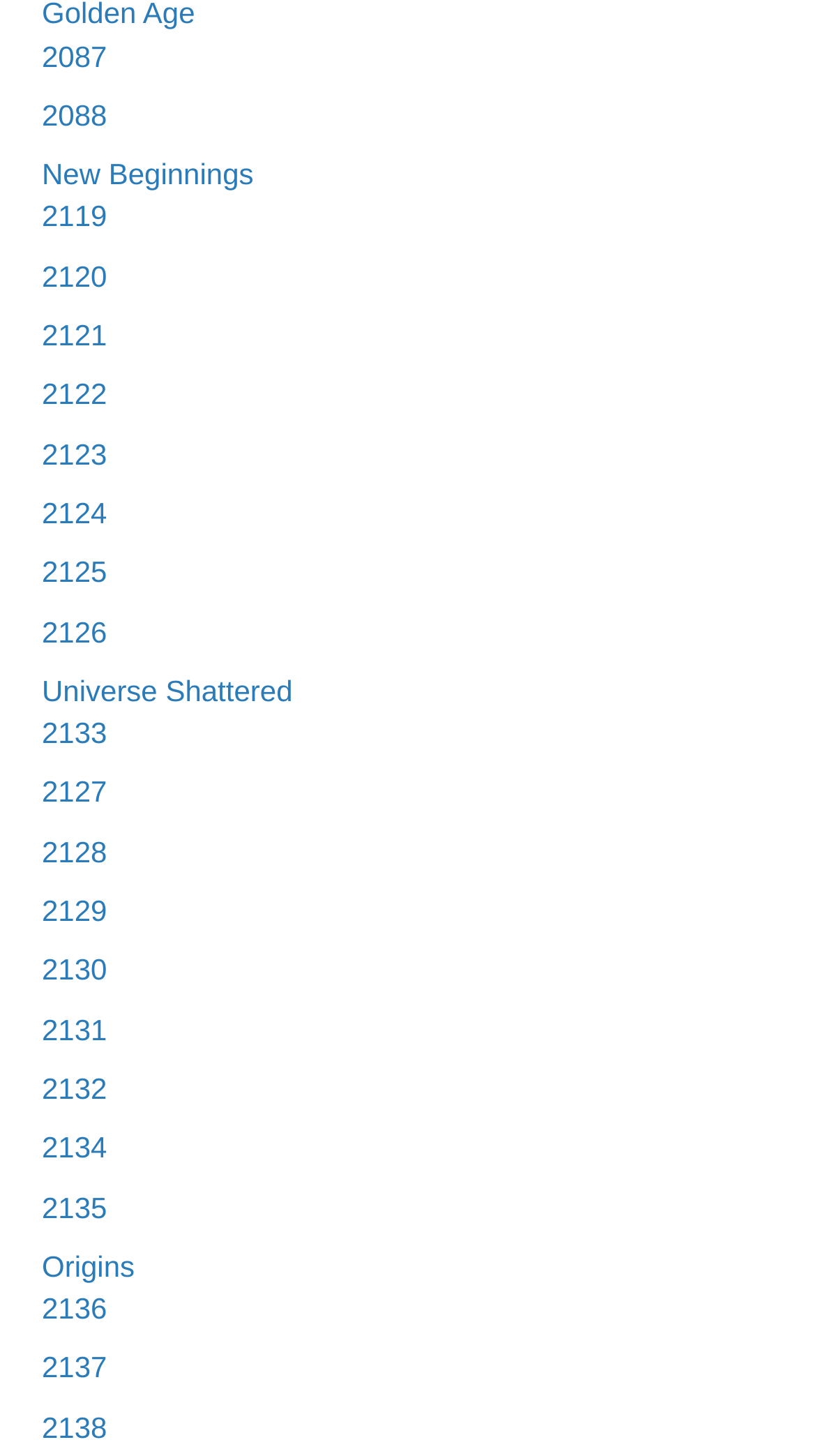Please give a succinct answer to the question in one word or phrase:
How many links are there on the webpage?

30